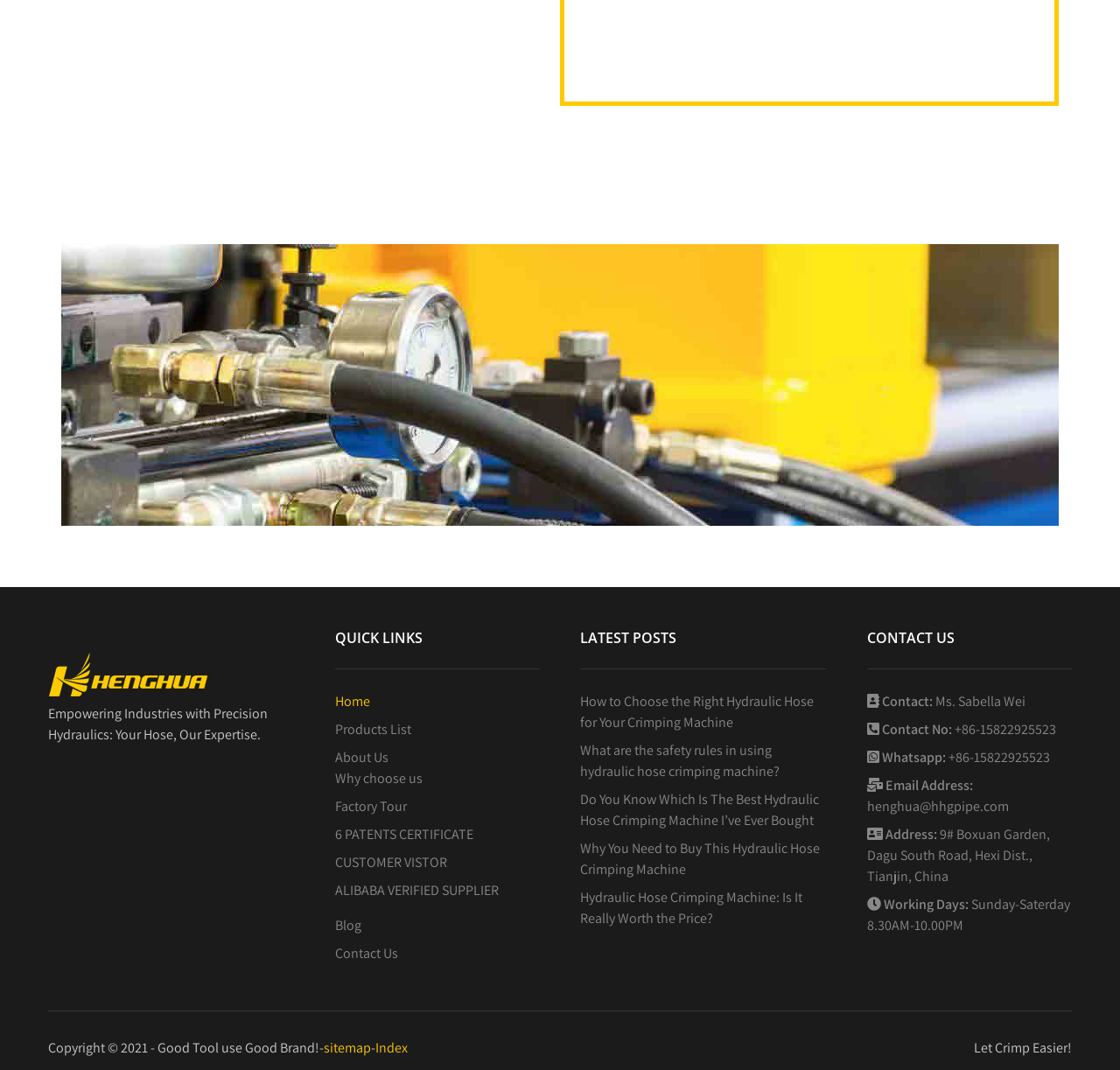Find and specify the bounding box coordinates that correspond to the clickable region for the instruction: "Click the HengHua Crimper Logo".

[0.043, 0.639, 0.187, 0.656]